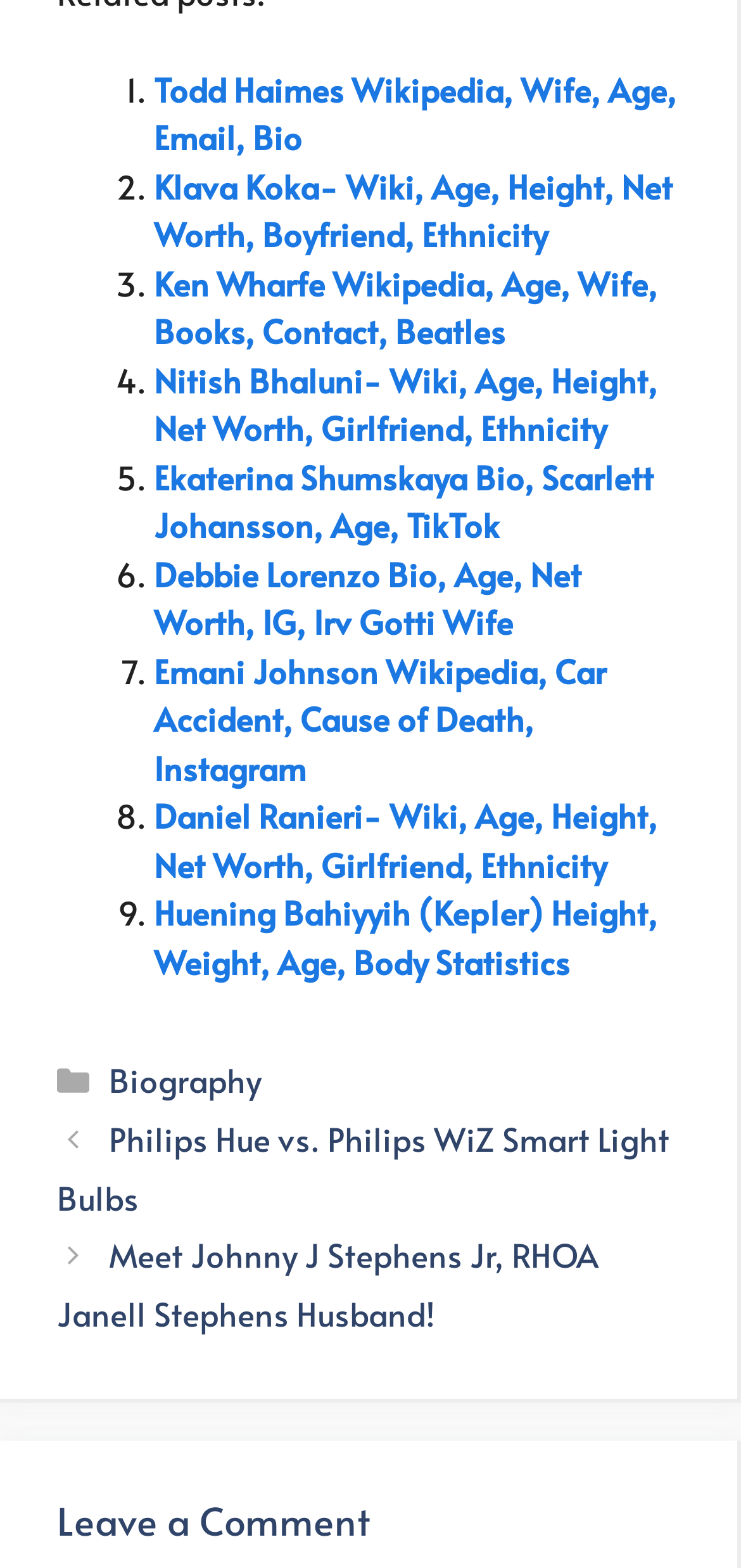Can you provide the bounding box coordinates for the element that should be clicked to implement the instruction: "View posts"?

[0.077, 0.708, 0.918, 0.856]